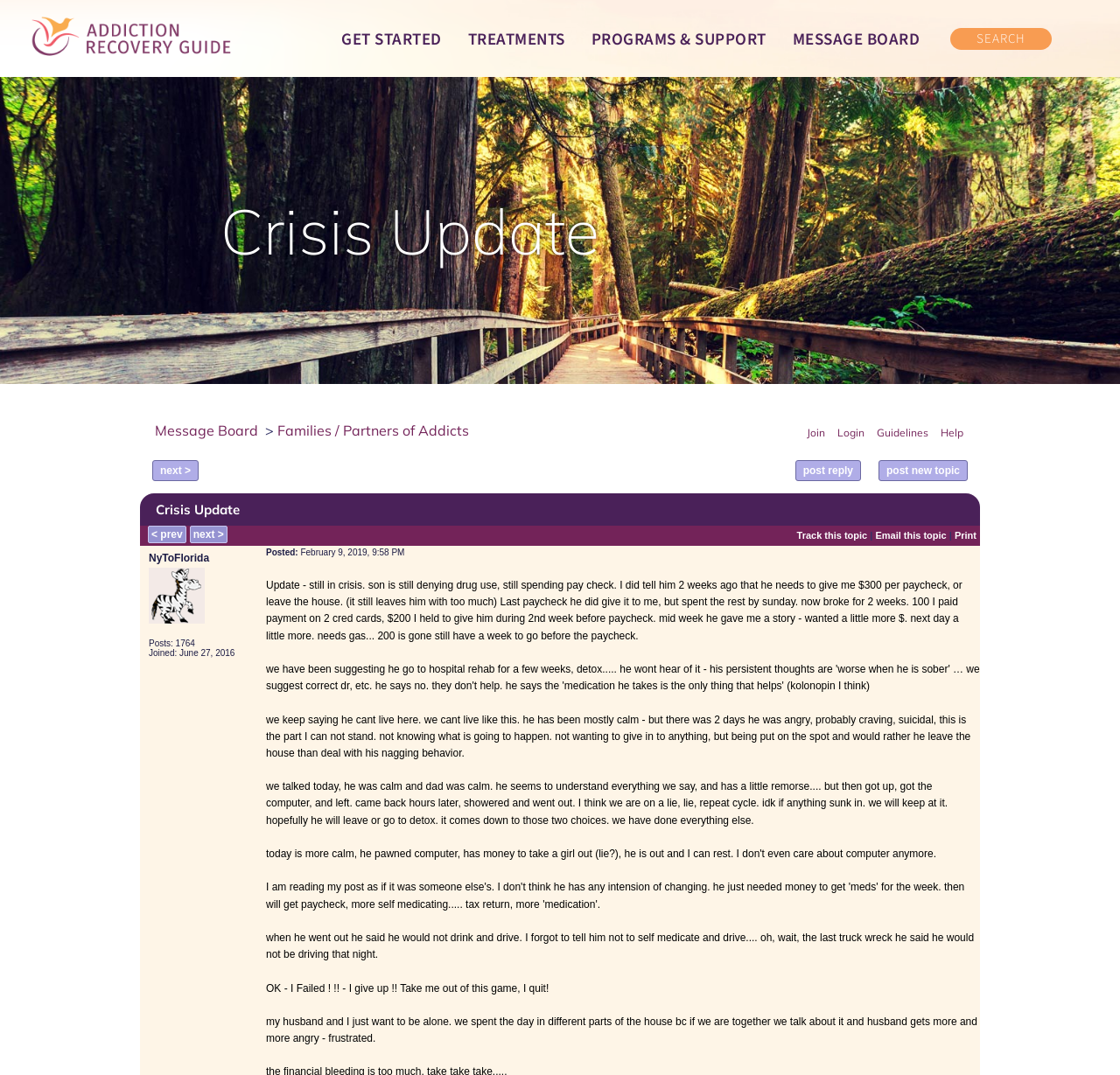Specify the bounding box coordinates of the area that needs to be clicked to achieve the following instruction: "Click the 'next >' link".

[0.136, 0.428, 0.177, 0.448]